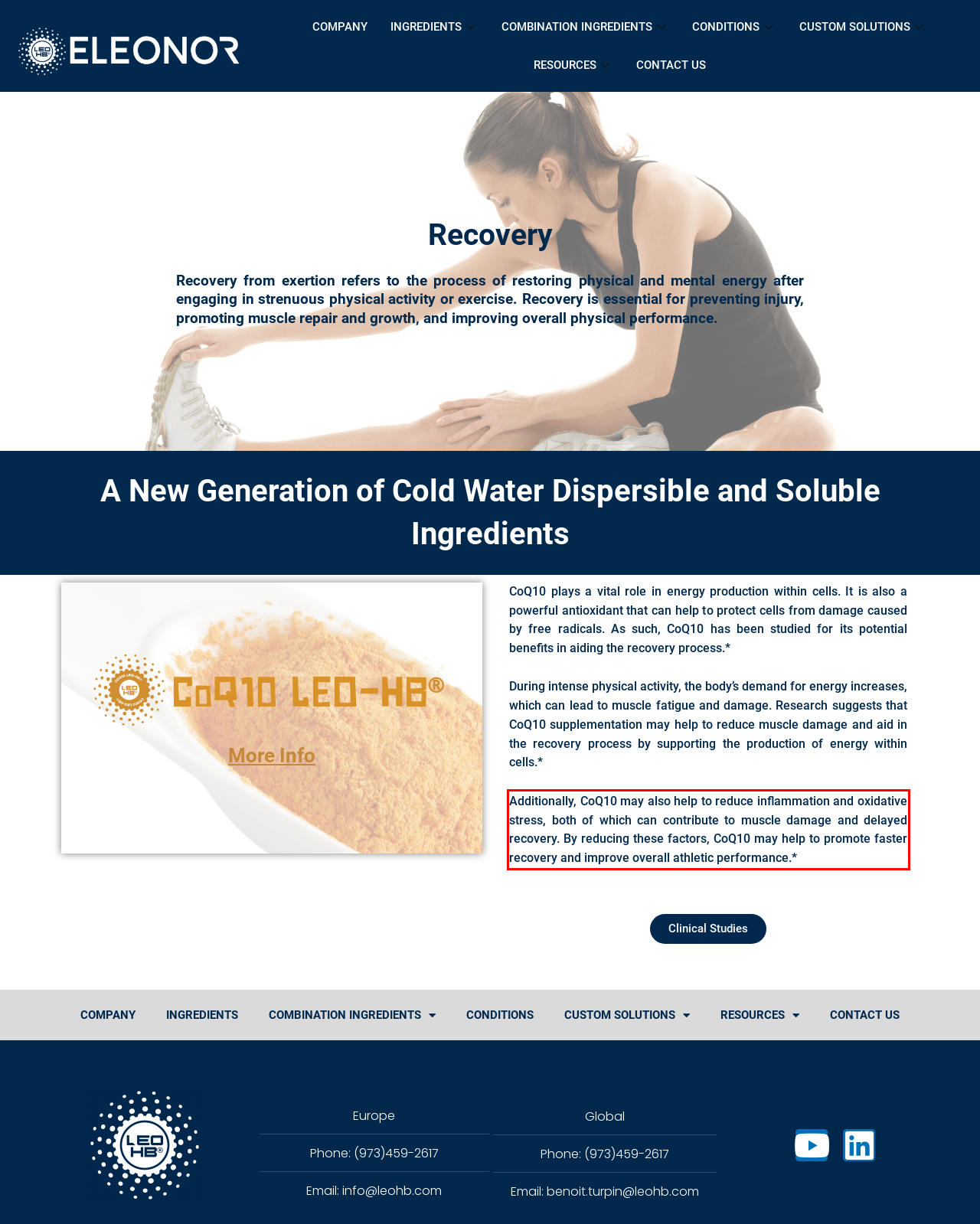Identify and transcribe the text content enclosed by the red bounding box in the given screenshot.

Additionally, CoQ10 may also help to reduce inflammation and oxidative stress, both of which can contribute to muscle damage and delayed recovery. By reducing these factors, CoQ10 may help to promote faster recovery and improve overall athletic performance.*